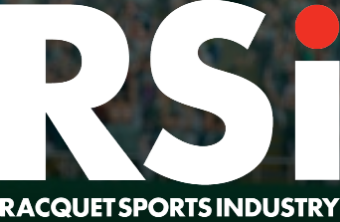Offer a meticulous description of the image.

The image features the logo of "Racquet Sports Industry" (RSI), prominently displayed with the letters "RSI" in bold, stylized font. The letter "I" is highlighted with a red dot, adding a vibrant touch to the overall design. The background appears blurred, suggesting a dynamic tennis environment, enhancing the theme of racquet sports. This logo likely represents a publication or organization focused on the racquet sports industry, aligning with tennis and related activities. The design emphasizes professionalism and engagement in the sports sector.